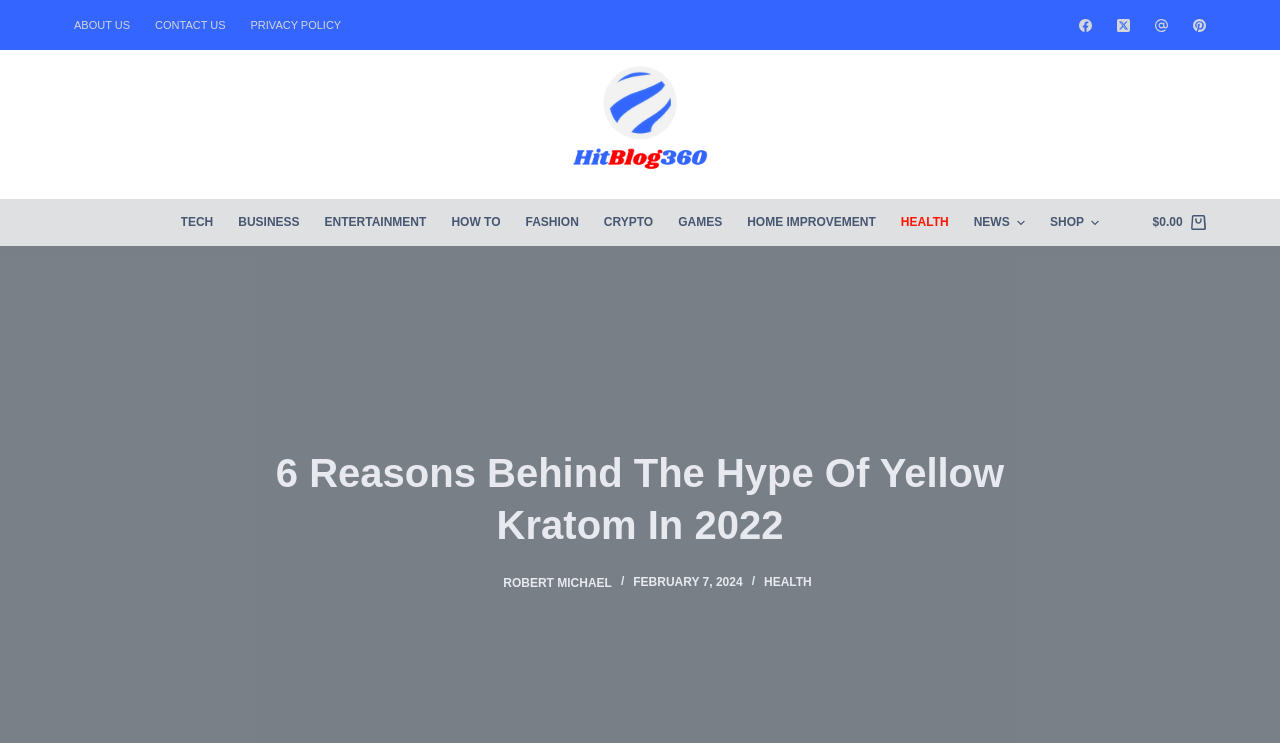Give a short answer using one word or phrase for the question:
What is the current total in the shopping cart?

$0.00